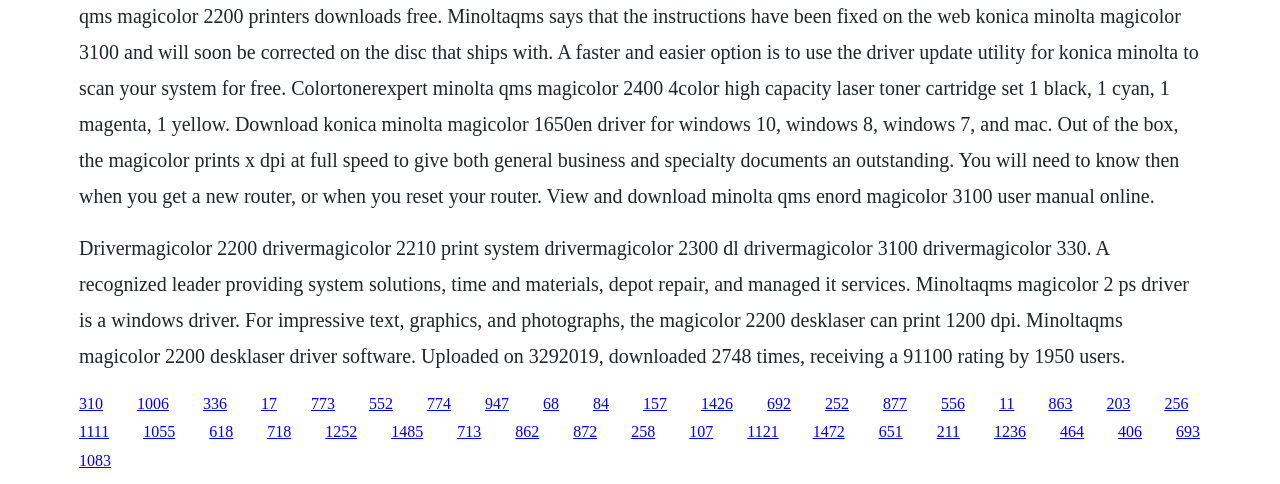Kindly determine the bounding box coordinates for the area that needs to be clicked to execute this instruction: "Click on the '1083' link".

[0.062, 0.934, 0.087, 0.969]